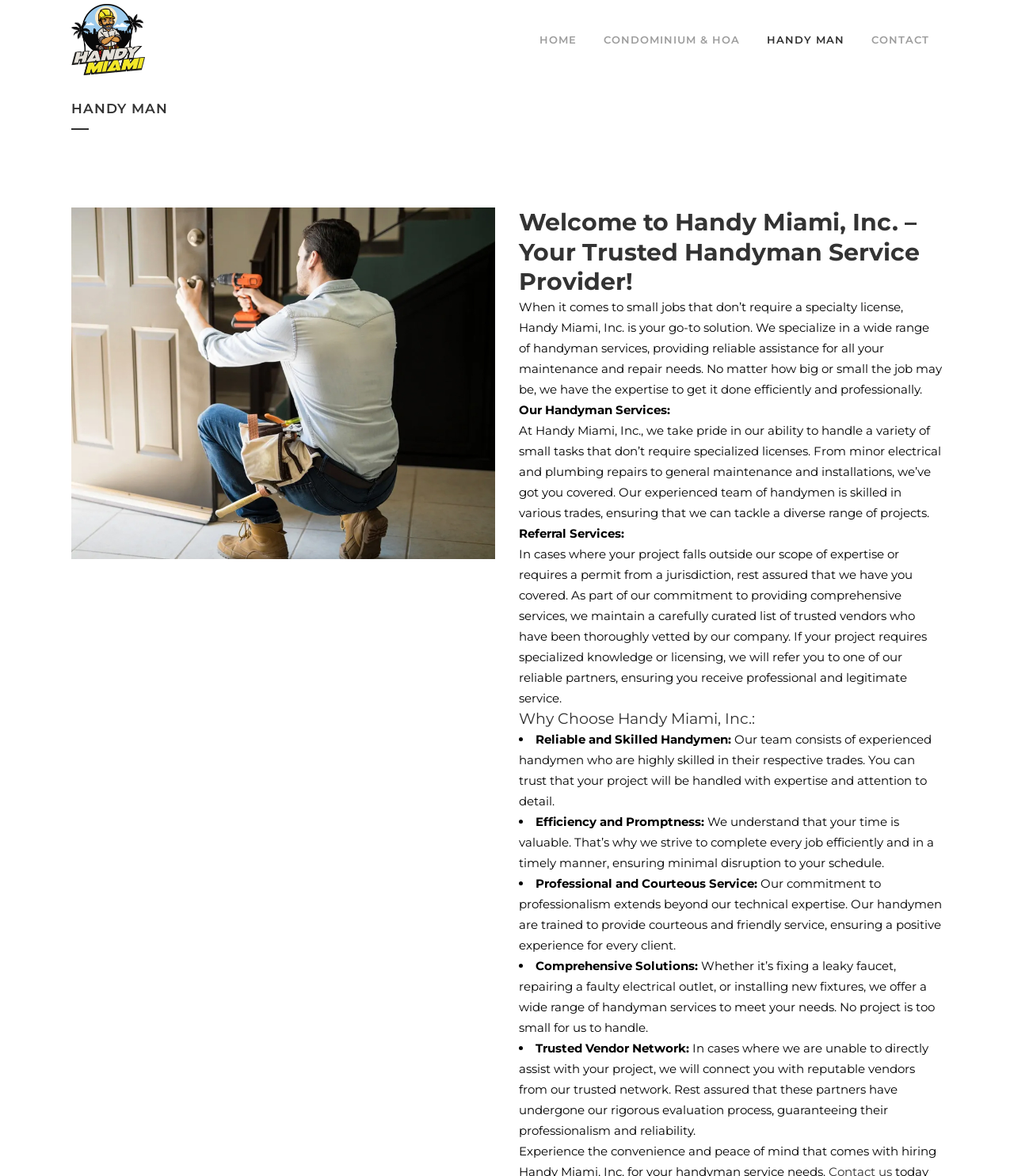Find the bounding box coordinates corresponding to the UI element with the description: "Condominium & HOA". The coordinates should be formatted as [left, top, right, bottom], with values as floats between 0 and 1.

[0.582, 0.0, 0.743, 0.067]